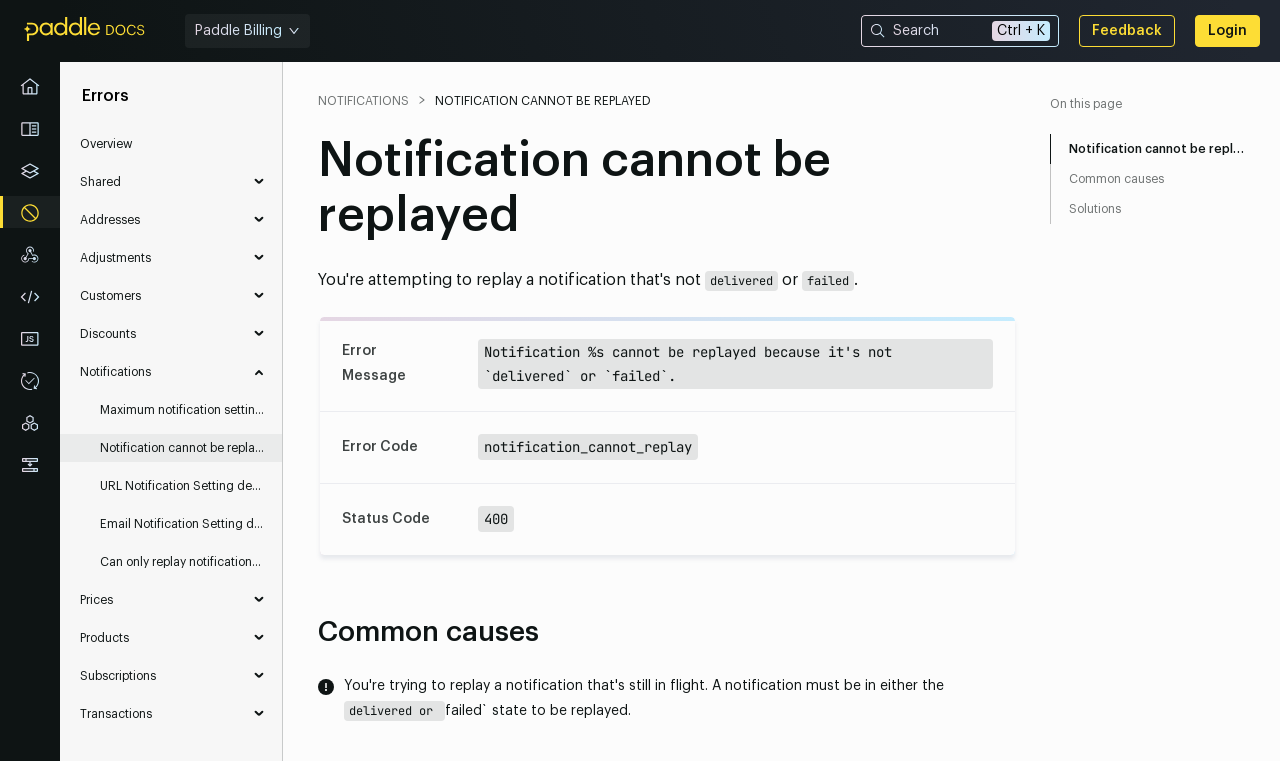Illustrate the webpage with a detailed description.

The webpage is titled "Notification cannot be replayed - Paddle Developer" and has a logo at the top left corner. Below the logo, there is a horizontal navigation bar with links to "Home", "Concepts", "Build", "Errors", "Webhooks", "API Reference", "Paddle.js", "Changelog", "SDKs and Tools", and "Migrate". 

On the left side of the page, there is a vertical menu with items "Overview", "Shared", "Addresses", "Adjustments", "Customers", "Discounts", and "Notifications". The "Notifications" item is currently expanded, showing a list of options including "Maximum notification settings reached", "Notification cannot be replayed", "URL Notification Setting destination must be a URL", "Email Notification Setting destination must be an email", and "Can only replay notifications with an origin of event".

The main content area of the page is divided into two sections. The top section has a heading "Notification cannot be replayed" and a paragraph of text explaining that a notification cannot be replayed because it's not "delivered" or "failed". The text includes code snippets highlighting the words "delivered" and "failed".

Below the paragraph, there is a table with three rows, each containing two columns. The columns are labeled "Error Message", "Error Code", and "Status Code", respectively. The table displays error information related to the notification replay issue.

At the top right corner of the page, there is a search bar and a button labeled "Feedback". Next to the feedback button, there is a login button.